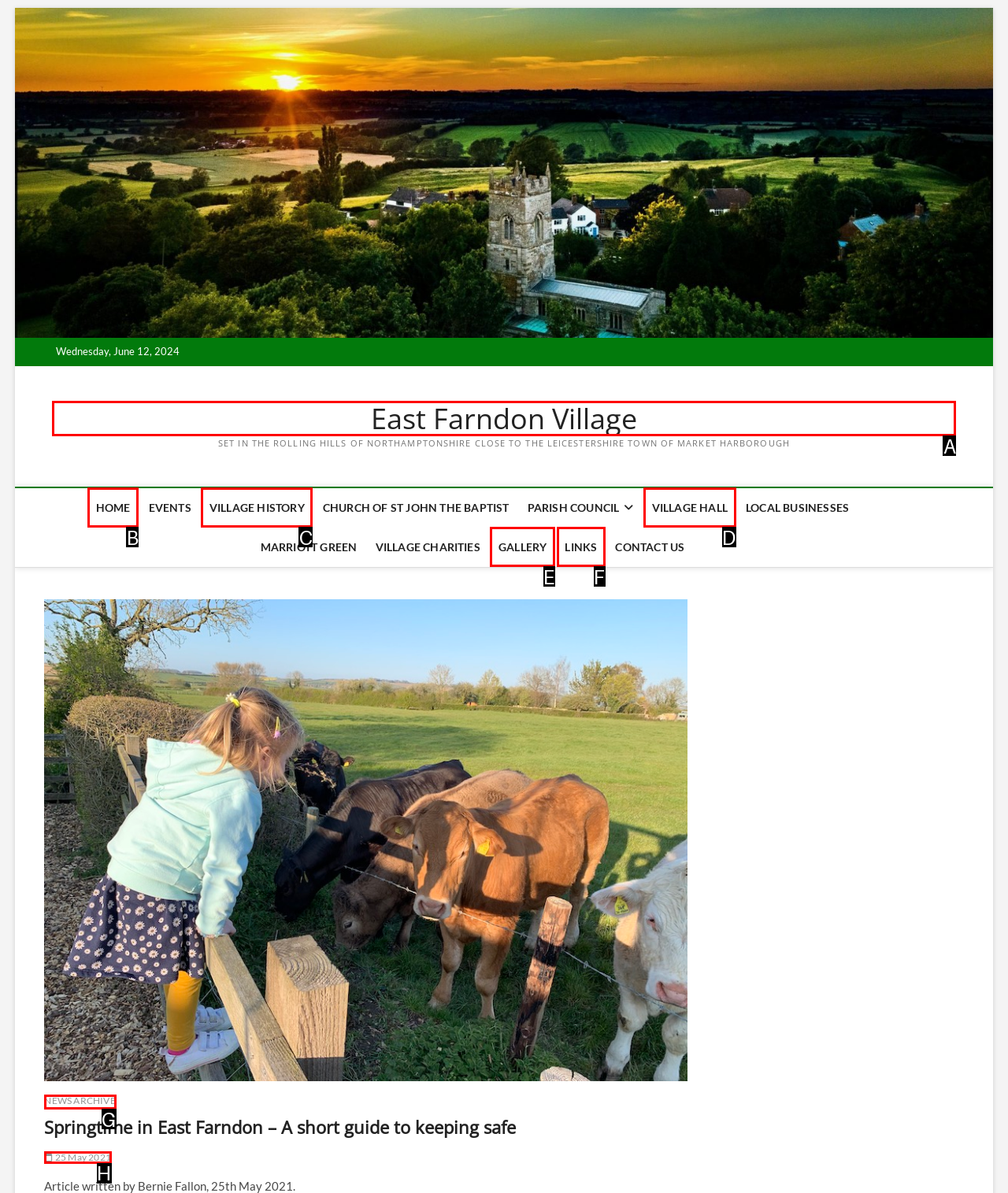Tell me which option I should click to complete the following task: View the 'NEWS ARCHIVE' page
Answer with the option's letter from the given choices directly.

G